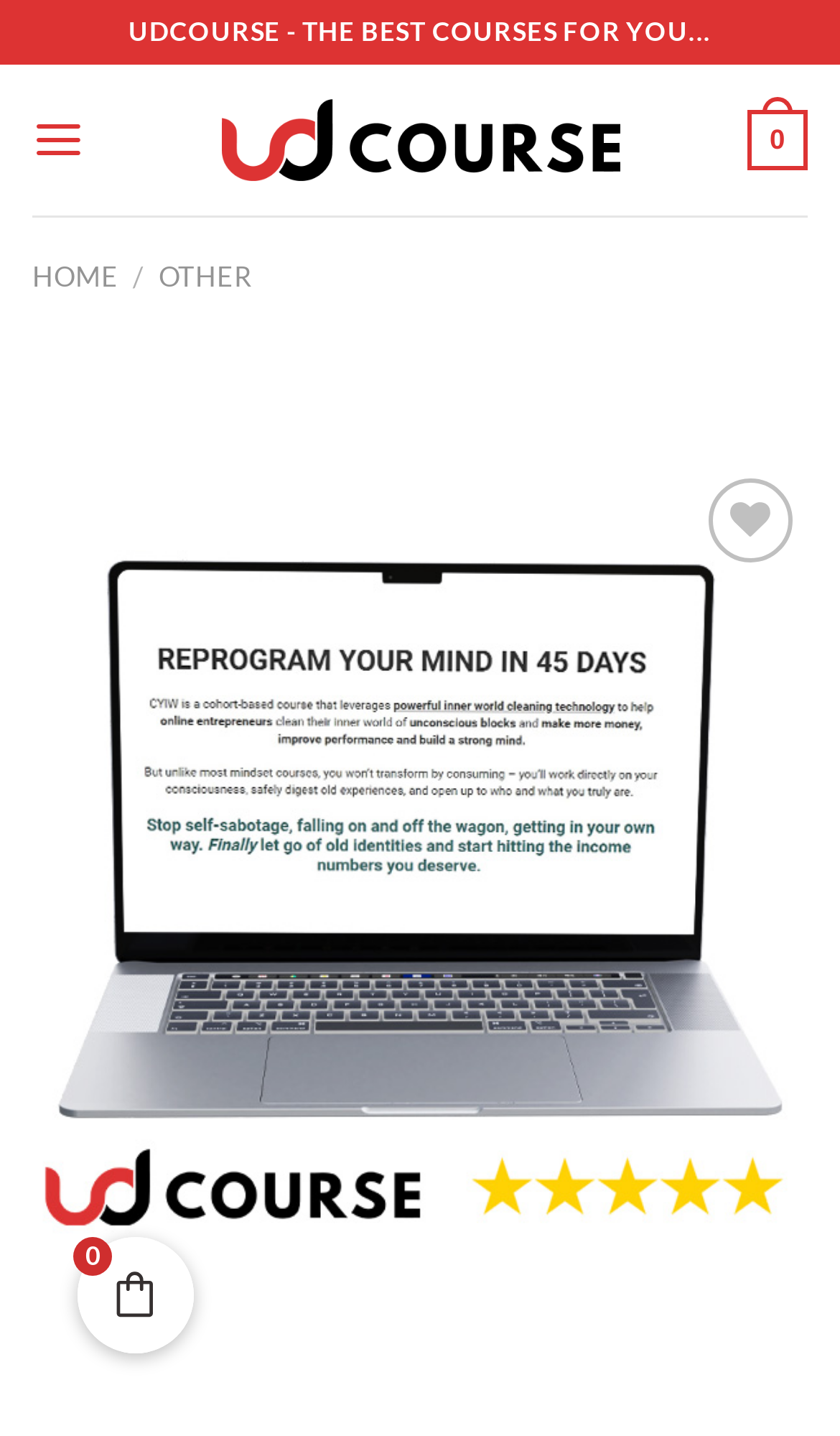Kindly determine the bounding box coordinates of the area that needs to be clicked to fulfill this instruction: "Go to top".

[0.056, 0.926, 0.156, 0.984]